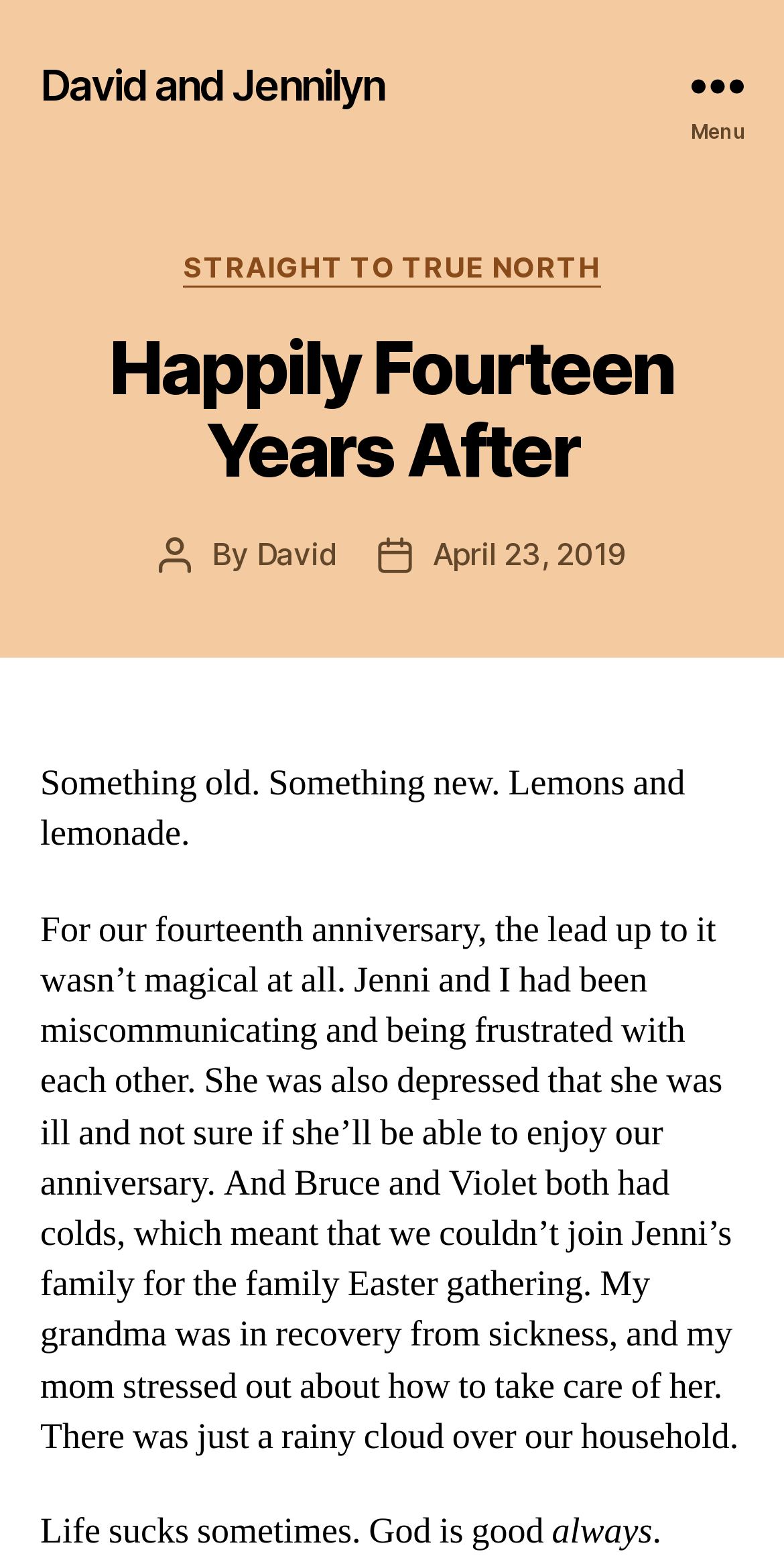Identify the bounding box for the UI element described as: "David". Ensure the coordinates are four float numbers between 0 and 1, formatted as [left, top, right, bottom].

[0.327, 0.341, 0.431, 0.365]